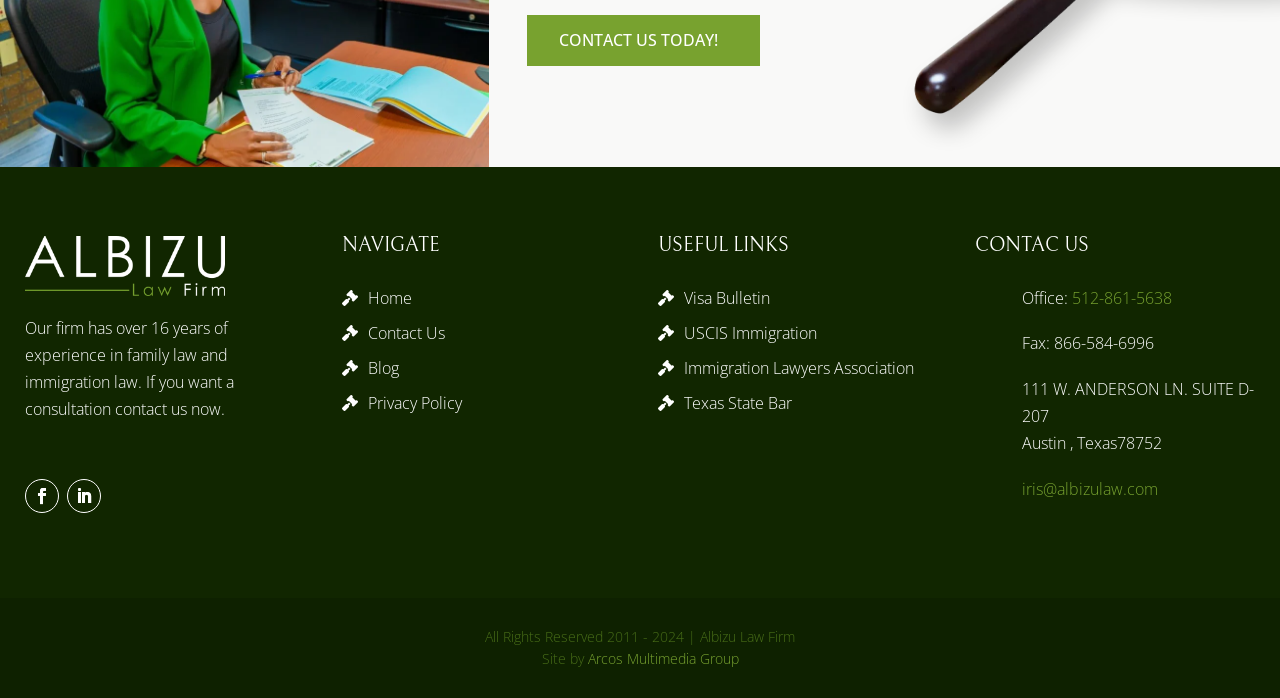Locate the UI element that matches the description 512-861-5638 in the webpage screenshot. Return the bounding box coordinates in the format (top-left x, top-left y, bottom-right x, bottom-right y), with values ranging from 0 to 1.

[0.838, 0.411, 0.916, 0.442]